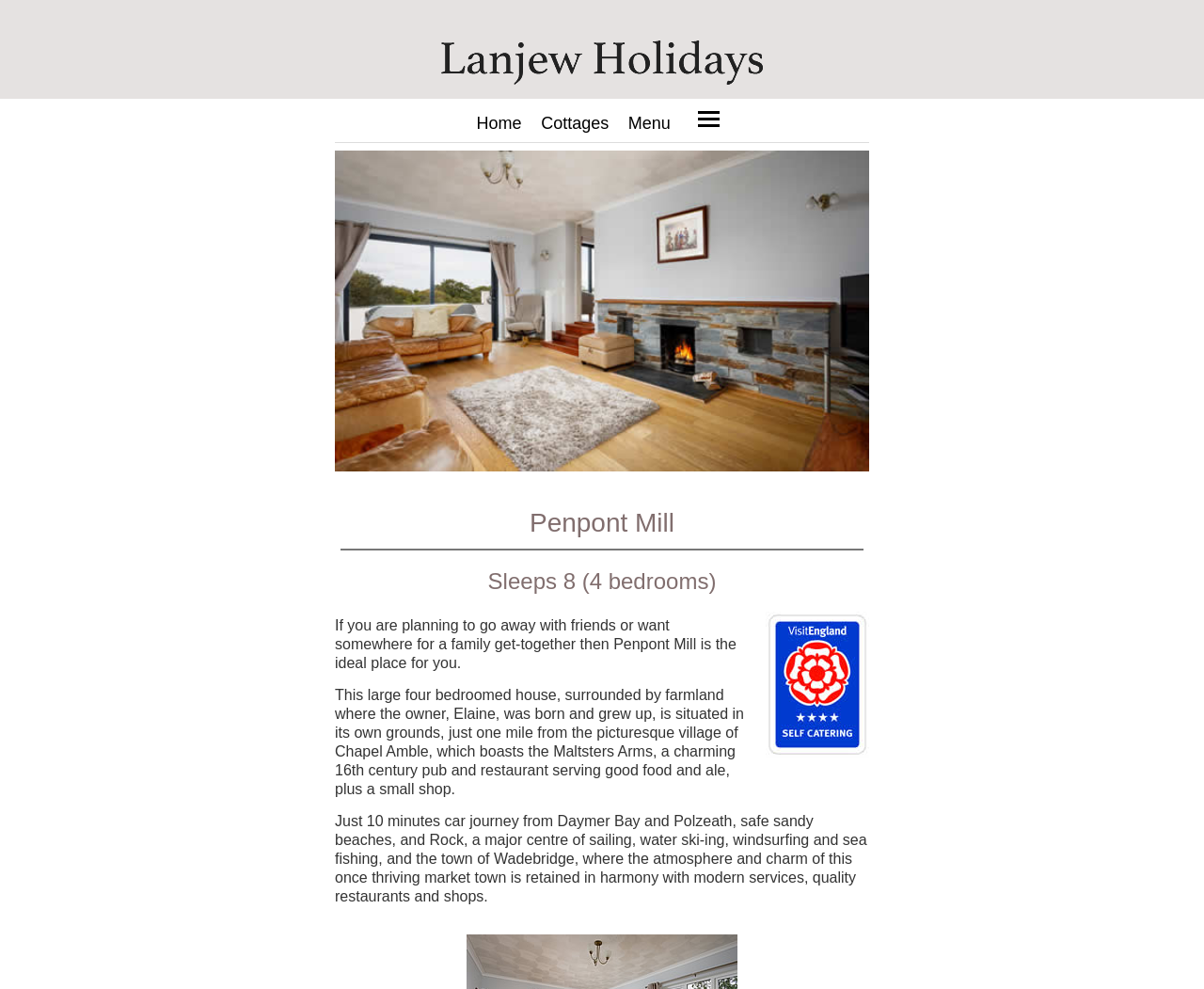How far is Penpont Mill from the village of Chapel Amble?
Examine the image and provide an in-depth answer to the question.

I found this information by reading the text 'This large four bedroomed house... is situated in its own grounds, just one mile from the picturesque village of Chapel Amble...'.